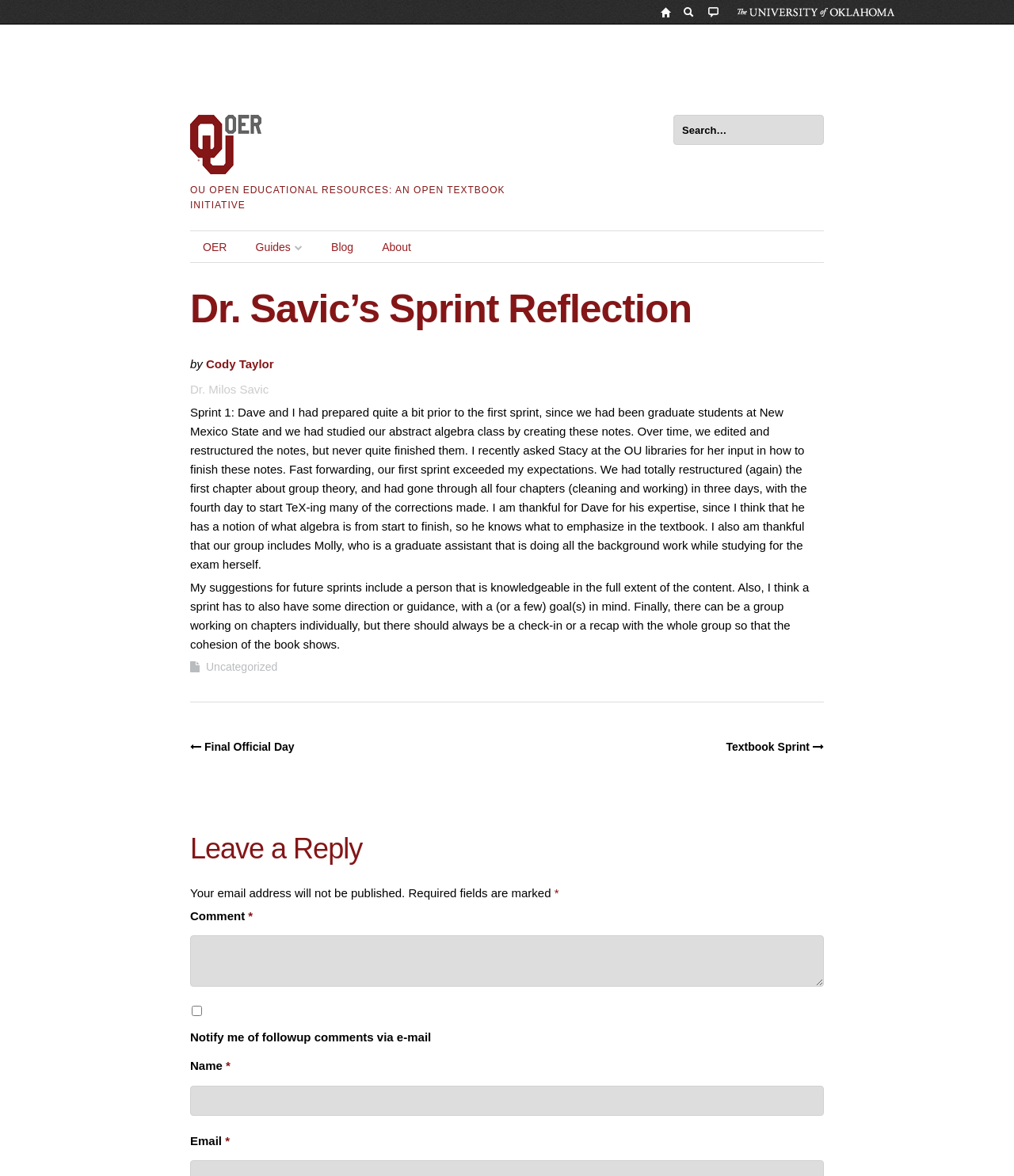Determine the bounding box coordinates of the target area to click to execute the following instruction: "Read Dr. Savic’s Sprint Reflection."

[0.188, 0.242, 0.812, 0.283]